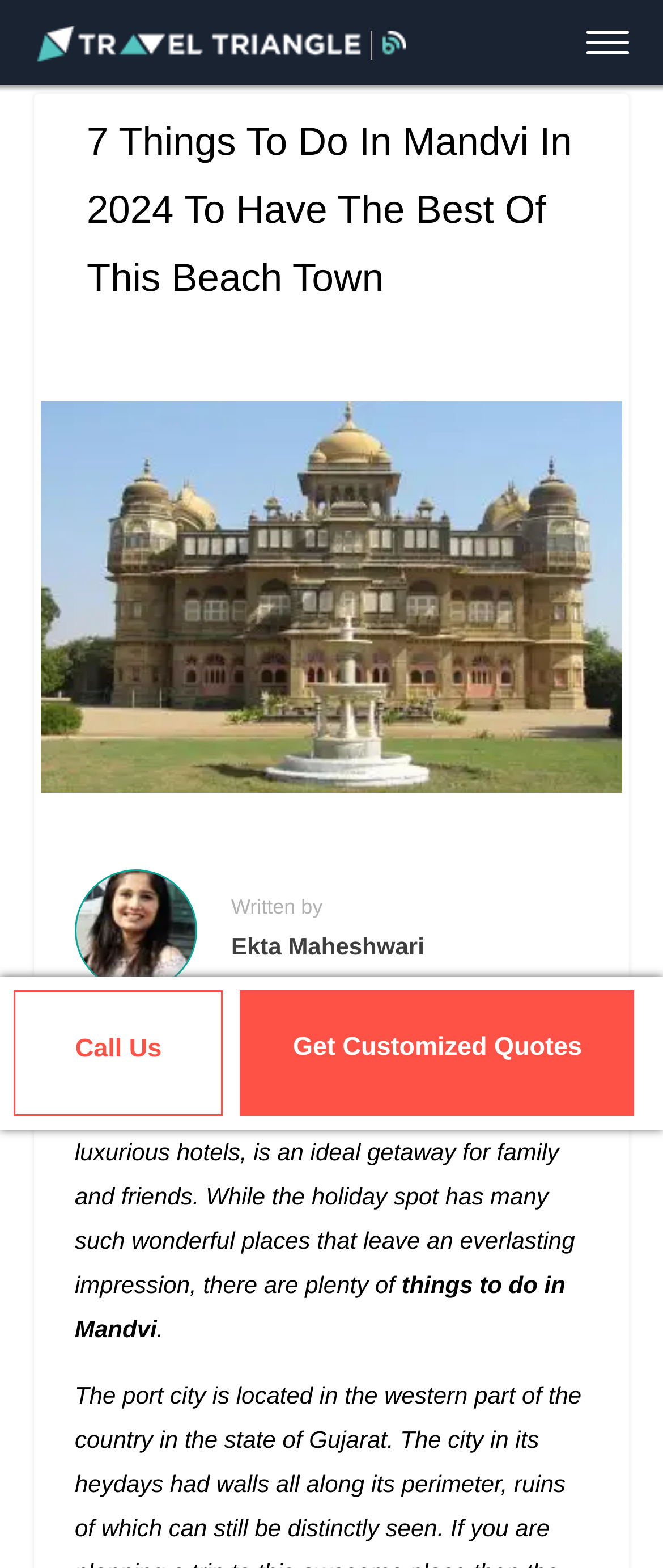Extract the main title from the webpage and generate its text.

7 Things To Do In Mandvi In 2024 To Have The Best Of This Beach Town